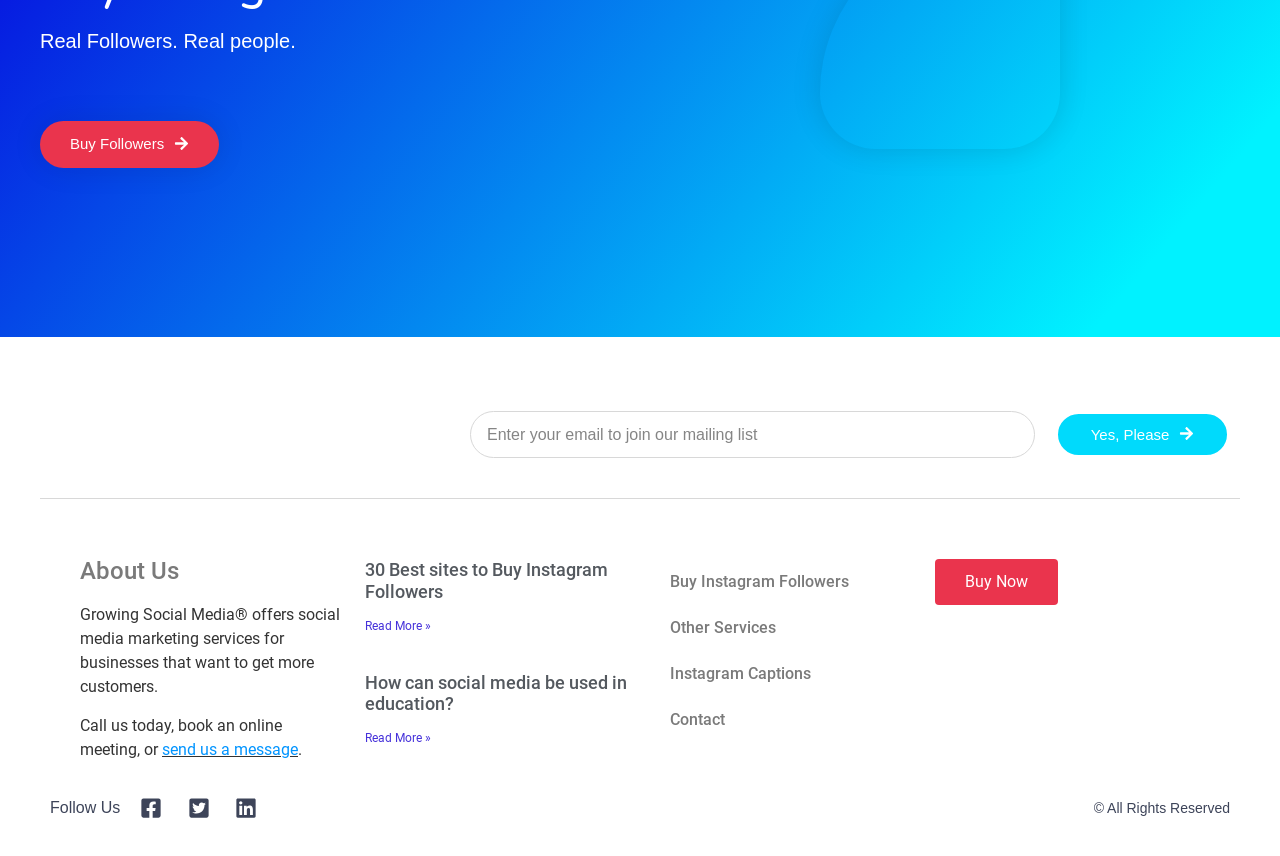Respond to the question with just a single word or phrase: 
What other services are offered?

Instagram Captions